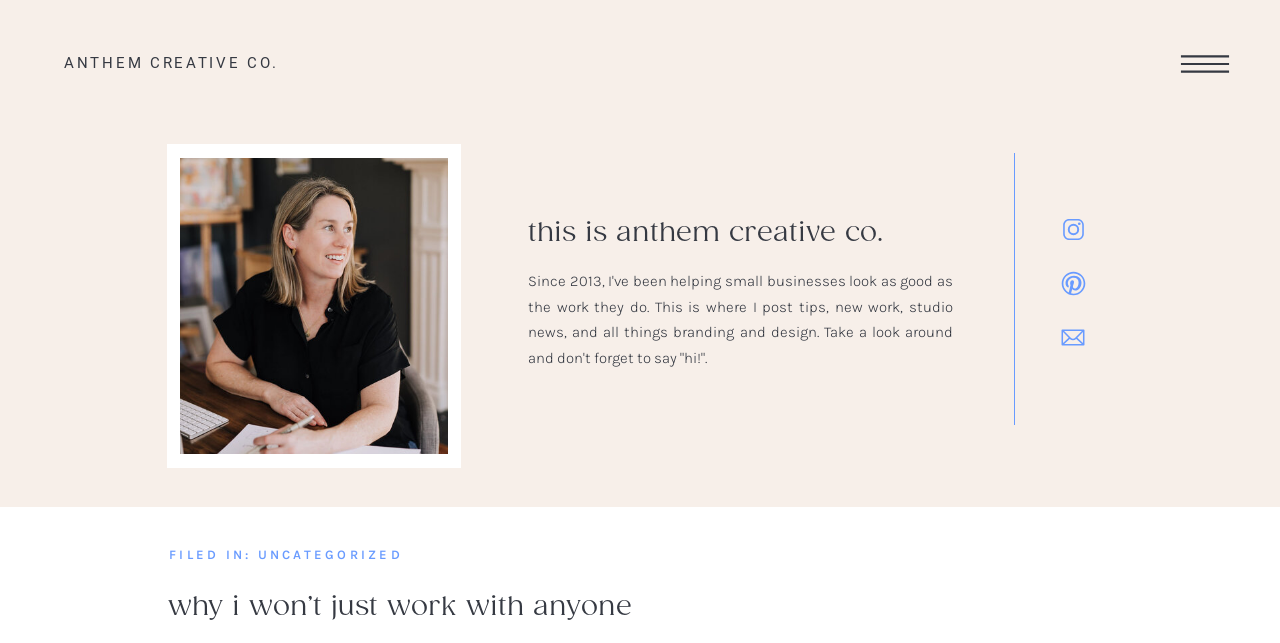Provide the bounding box for the UI element matching this description: "Uncategorized".

[0.201, 0.851, 0.315, 0.874]